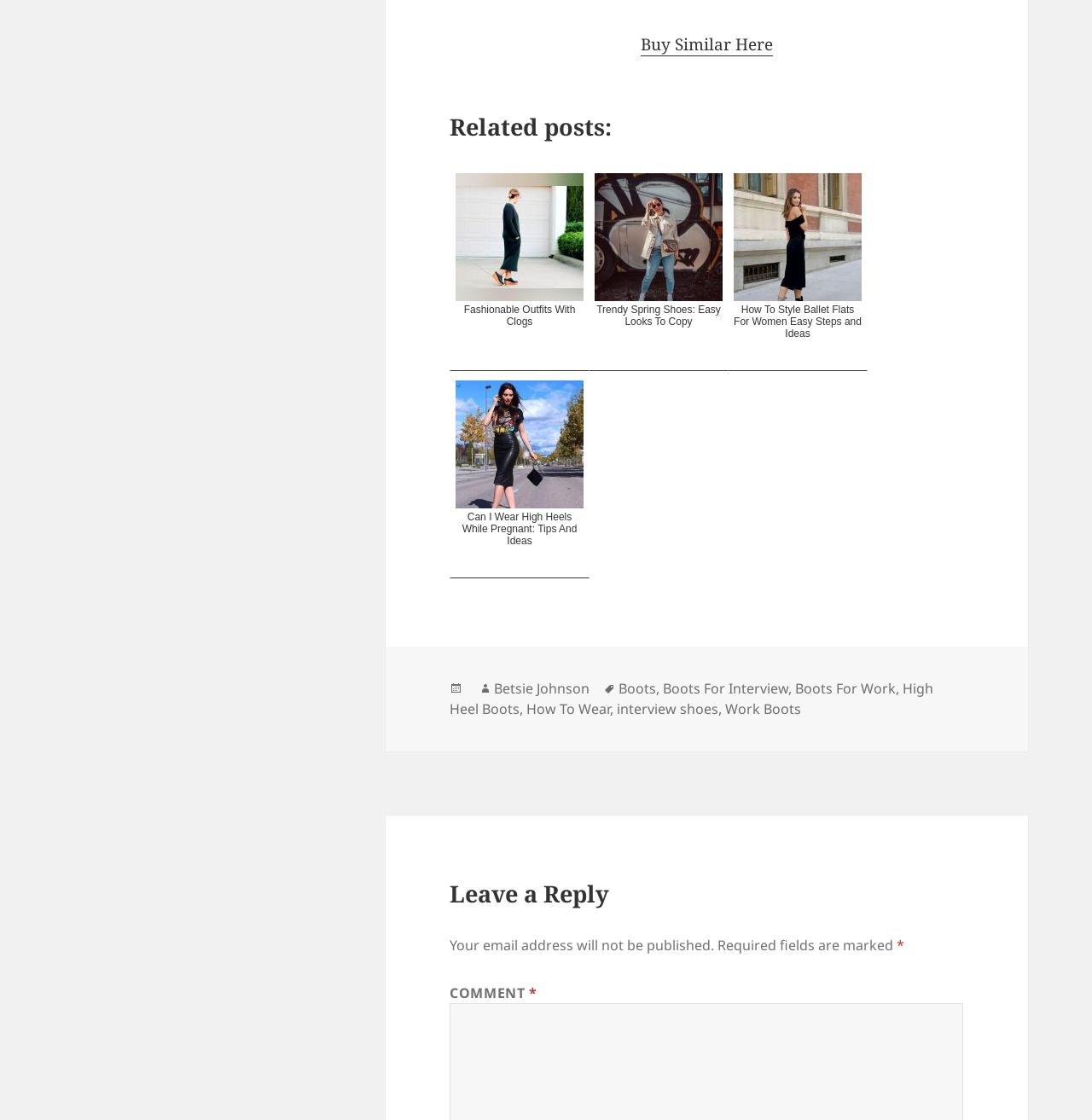What can be done in the 'Leave a Reply' section?
Please respond to the question with a detailed and informative answer.

The 'Leave a Reply' section contains a comment box and a note that the email address will not be published, indicating that users can leave a comment or reply to the post in this section.